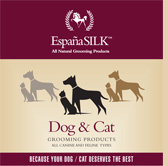What is symbolized by the silhouettes of dog breeds?
Based on the image, provide your answer in one word or phrase.

Premium quality and care